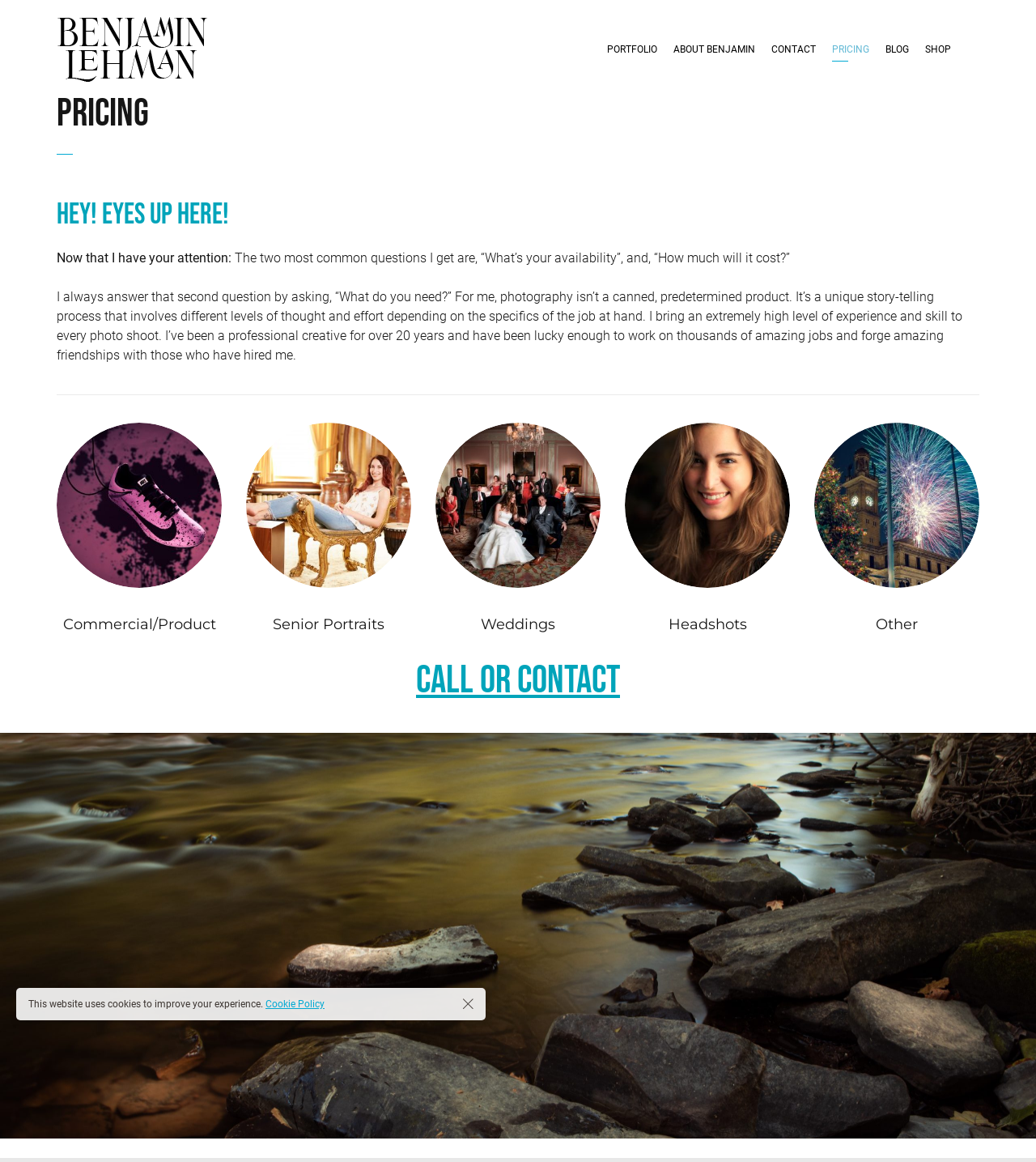For the following element description, predict the bounding box coordinates in the format (top-left x, top-left y, bottom-right x, bottom-right y). All values should be floating point numbers between 0 and 1. Description: Shop

[0.885, 0.022, 0.926, 0.063]